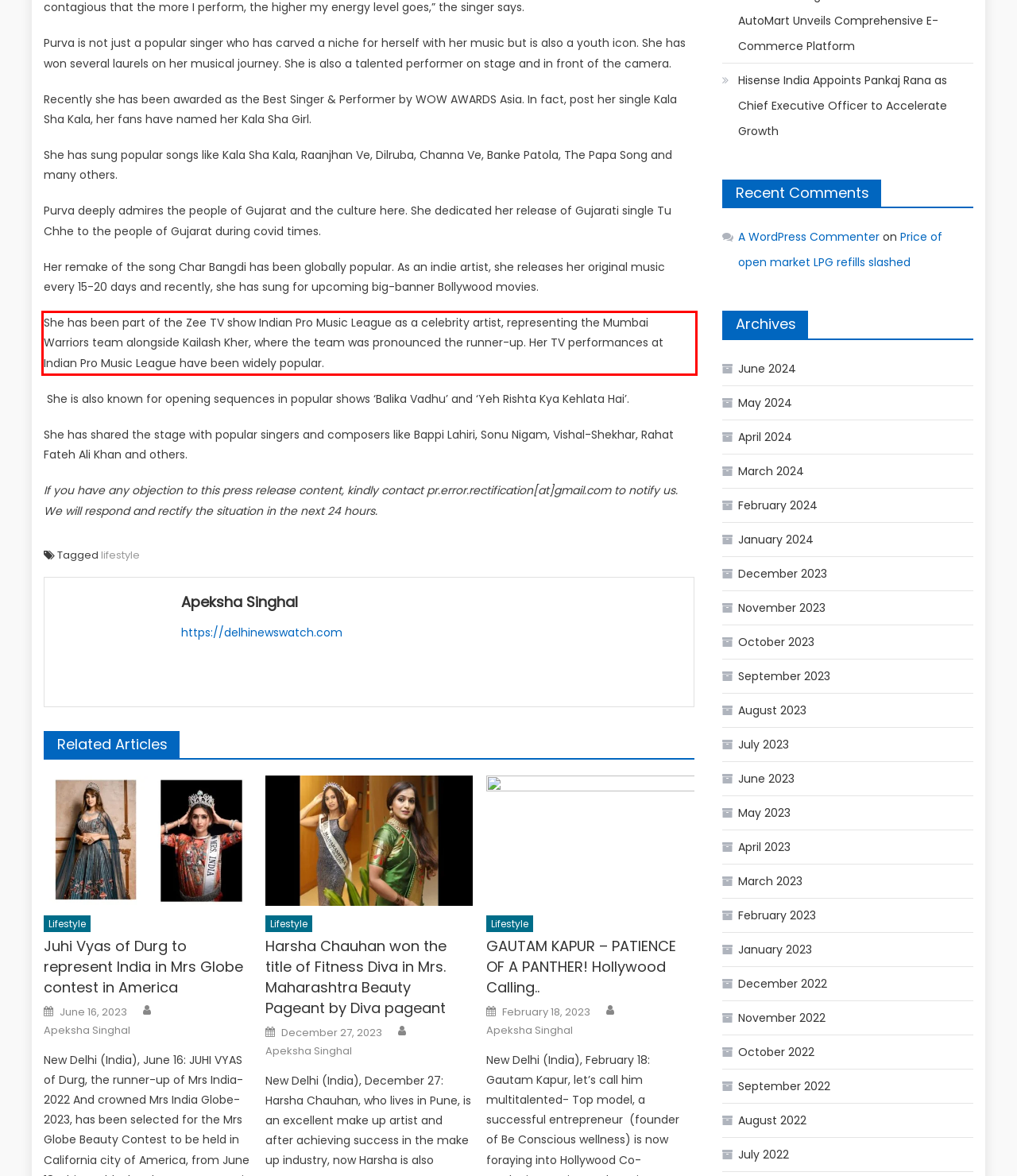Locate the red bounding box in the provided webpage screenshot and use OCR to determine the text content inside it.

She has been part of the Zee TV show Indian Pro Music League as a celebrity artist, representing the Mumbai Warriors team alongside Kailash Kher, where the team was pronounced the runner-up. Her TV performances at Indian Pro Music League have been widely popular.